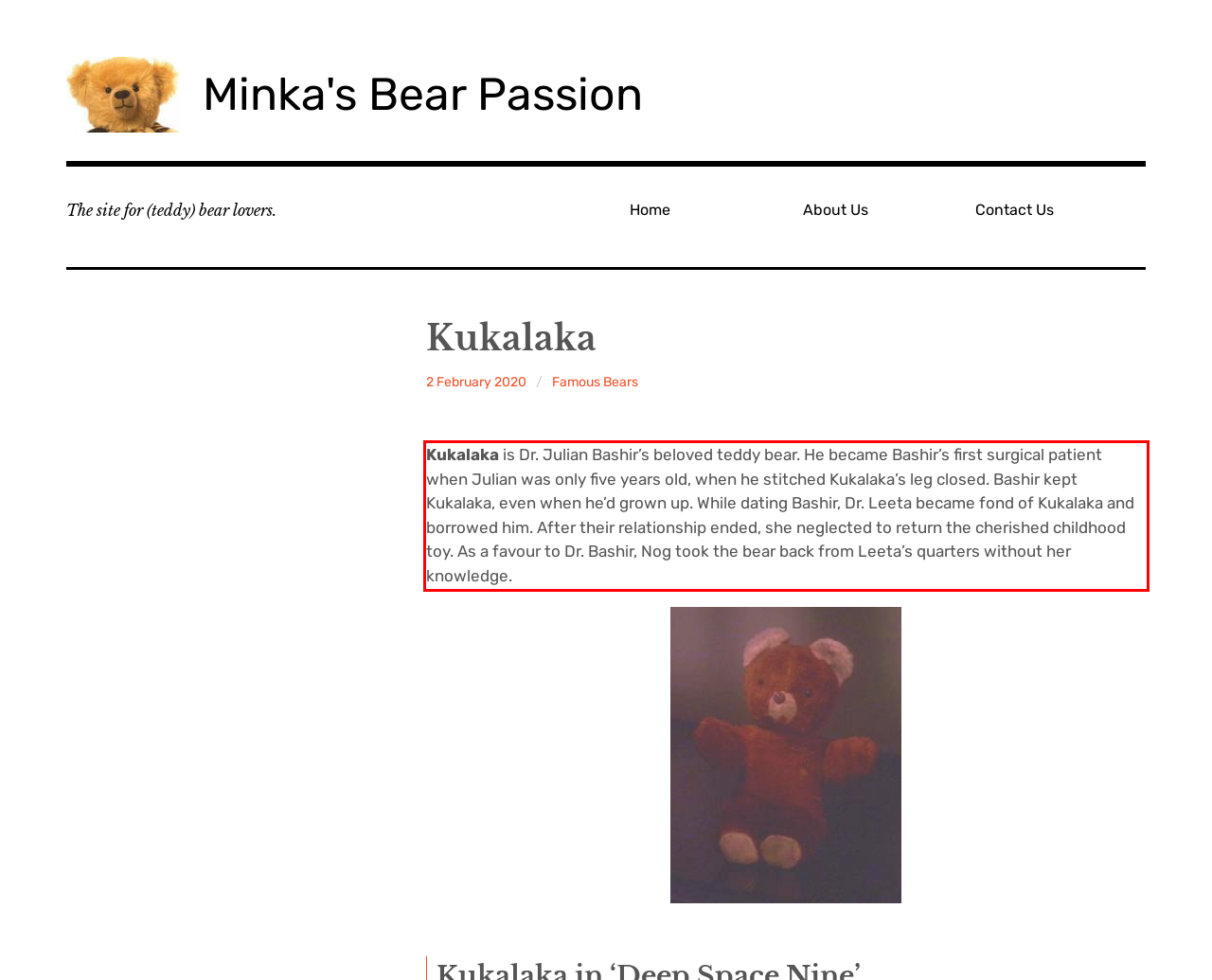By examining the provided screenshot of a webpage, recognize the text within the red bounding box and generate its text content.

Kukalaka is Dr. Julian Bashir’s beloved teddy bear. He became Bashir’s first surgical patient when Julian was only five years old, when he stitched Kukalaka’s leg closed. Bashir kept Kukalaka, even when he’d grown up. While dating Bashir, Dr. Leeta became fond of Kukalaka and borrowed him. After their relationship ended, she neglected to return the cherished childhood toy. As a favour to Dr. Bashir, Nog took the bear back from Leeta’s quarters without her knowledge.